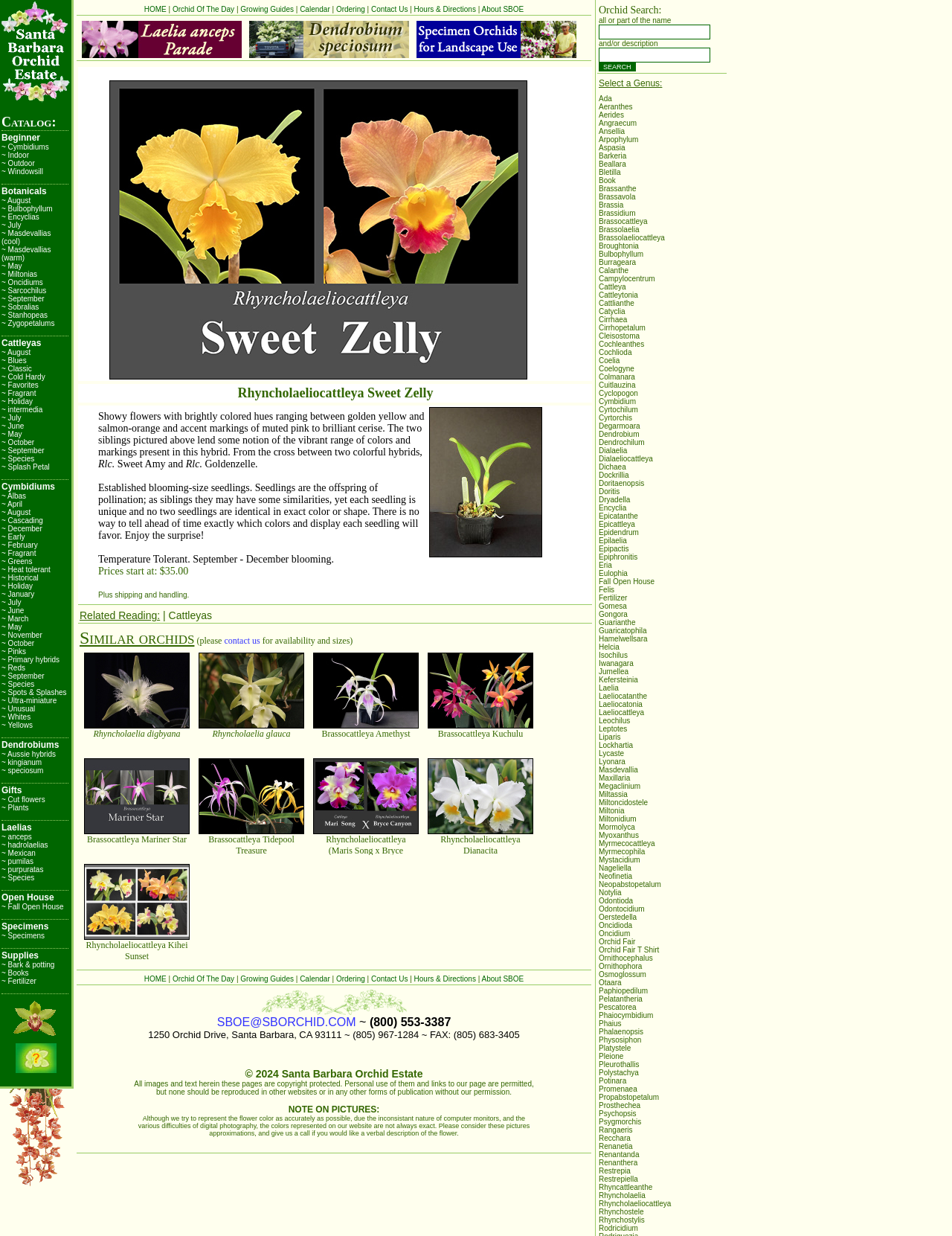Please identify the bounding box coordinates of the element on the webpage that should be clicked to follow this instruction: "Select the 'Beginner' option". The bounding box coordinates should be given as four float numbers between 0 and 1, formatted as [left, top, right, bottom].

[0.002, 0.107, 0.042, 0.116]